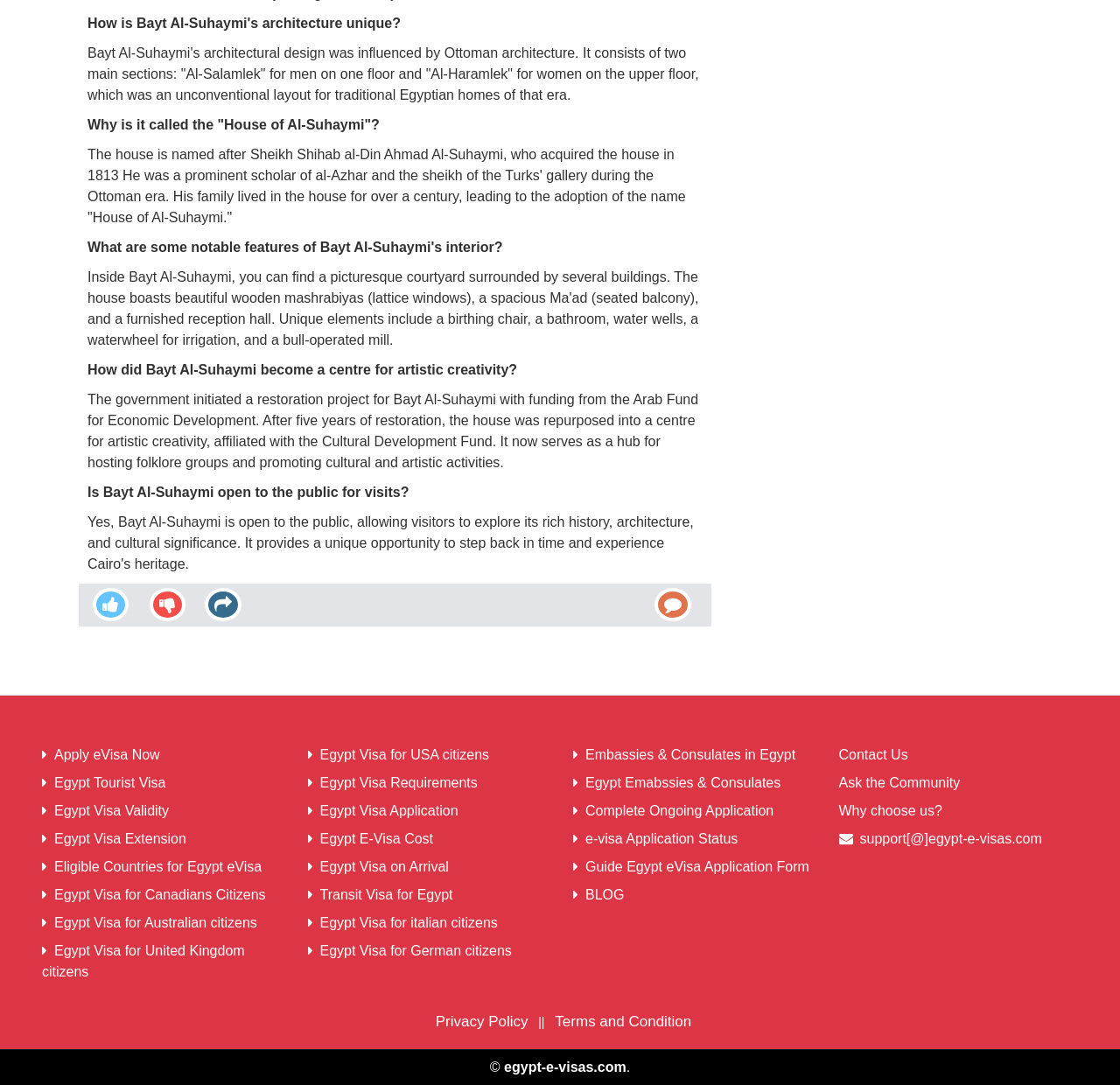What is the contact email address?
Examine the screenshot and reply with a single word or phrase.

support[@]egypt-e-visas.com